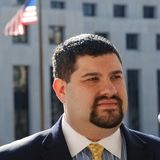Respond to the question with just a single word or phrase: 
What is the man's hair color?

Dark